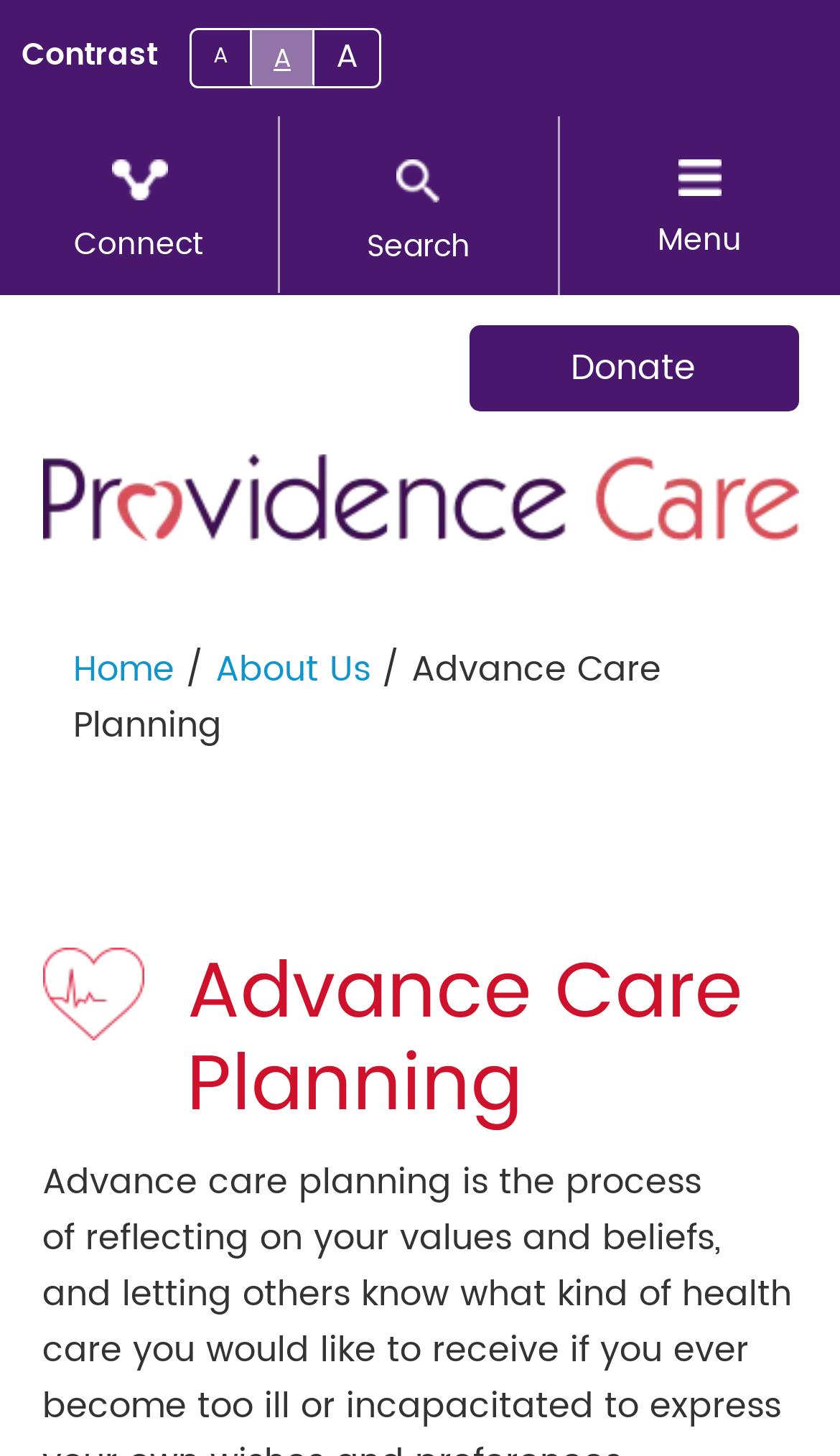Pinpoint the bounding box coordinates of the clickable element to carry out the following instruction: "change contrast."

[0.0, 0.0, 0.213, 0.08]